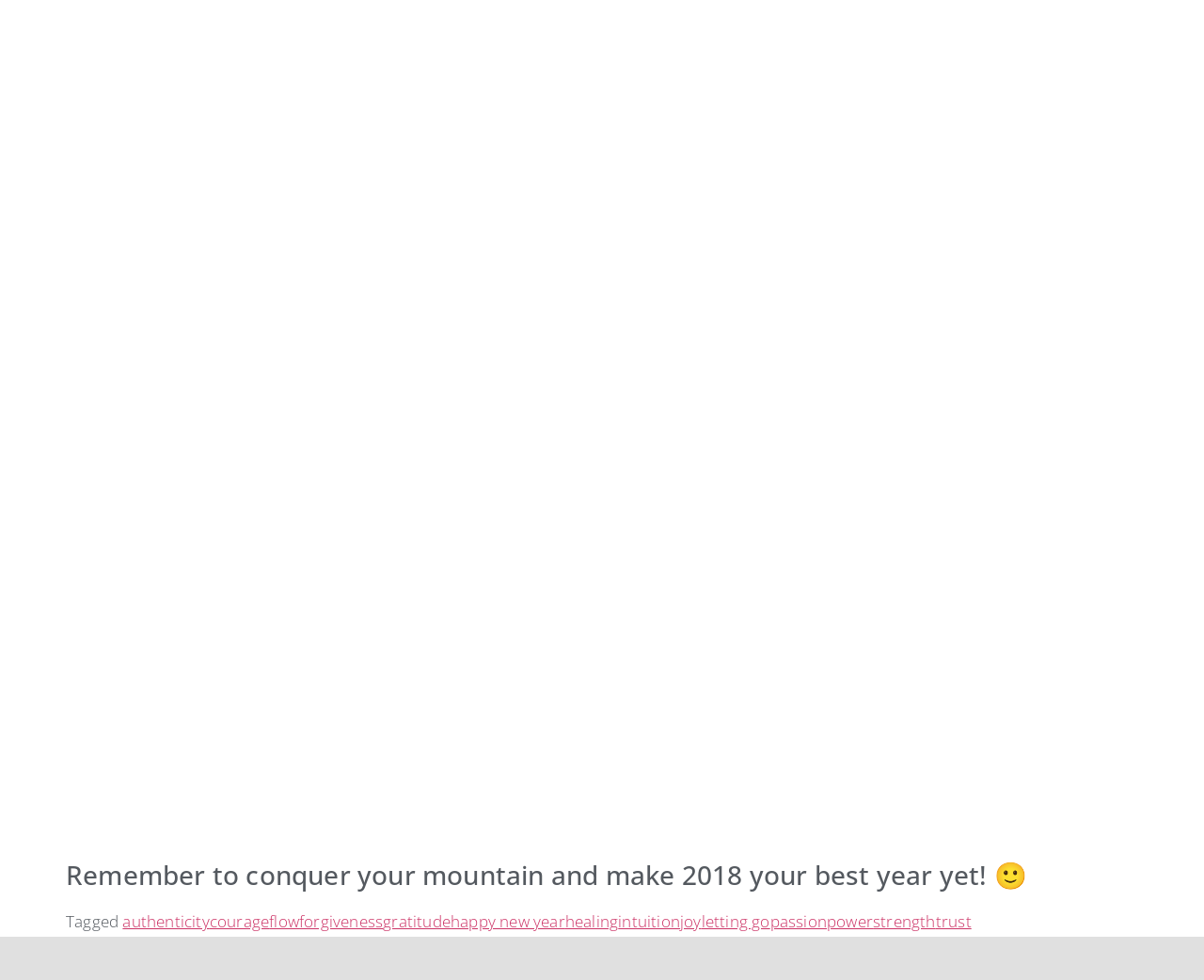Using the image as a reference, answer the following question in as much detail as possible:
What is the tone of the heading on the webpage?

The heading on the webpage says 'Remember to conquer your mountain and make 2018 your best year yet!' with a smiling face emoji, which indicates a positive and encouraging tone, urging users to take action and make the most of the new year.